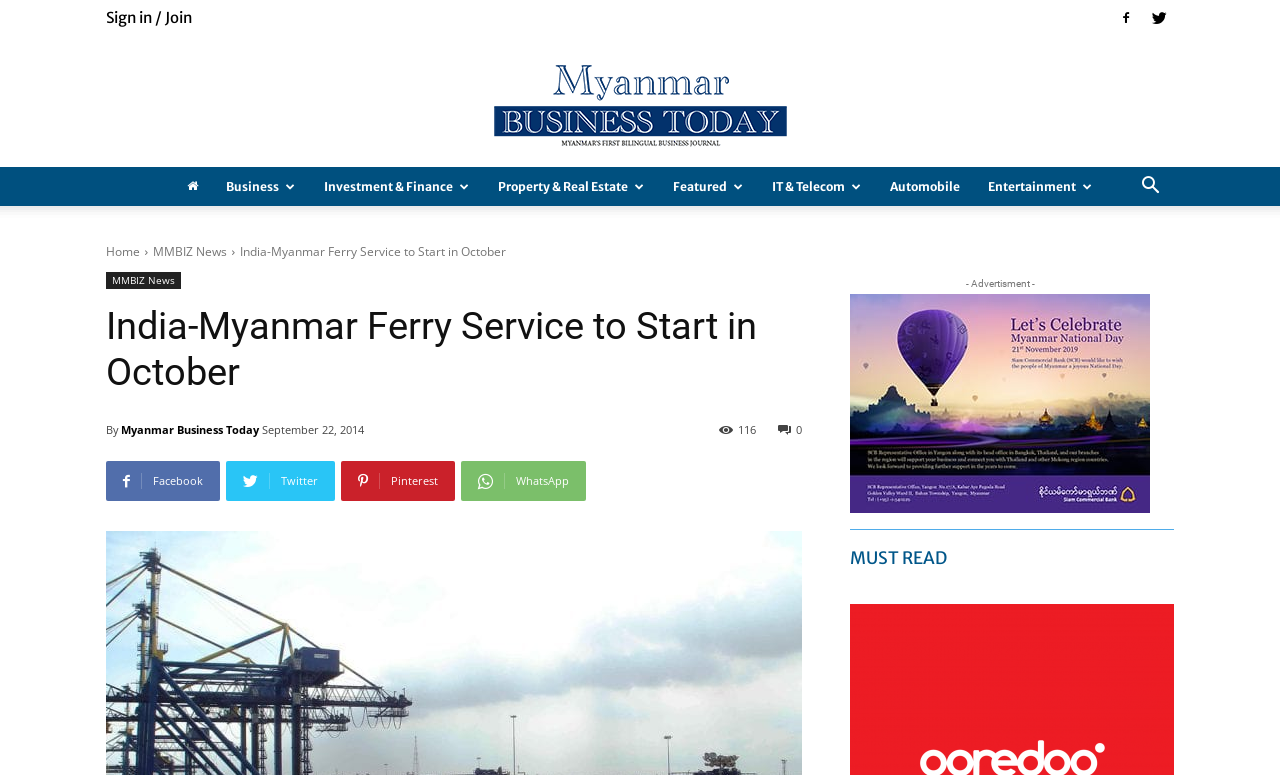Answer the question below using just one word or a short phrase: 
What is the name of the publication?

Myanmar Business Today